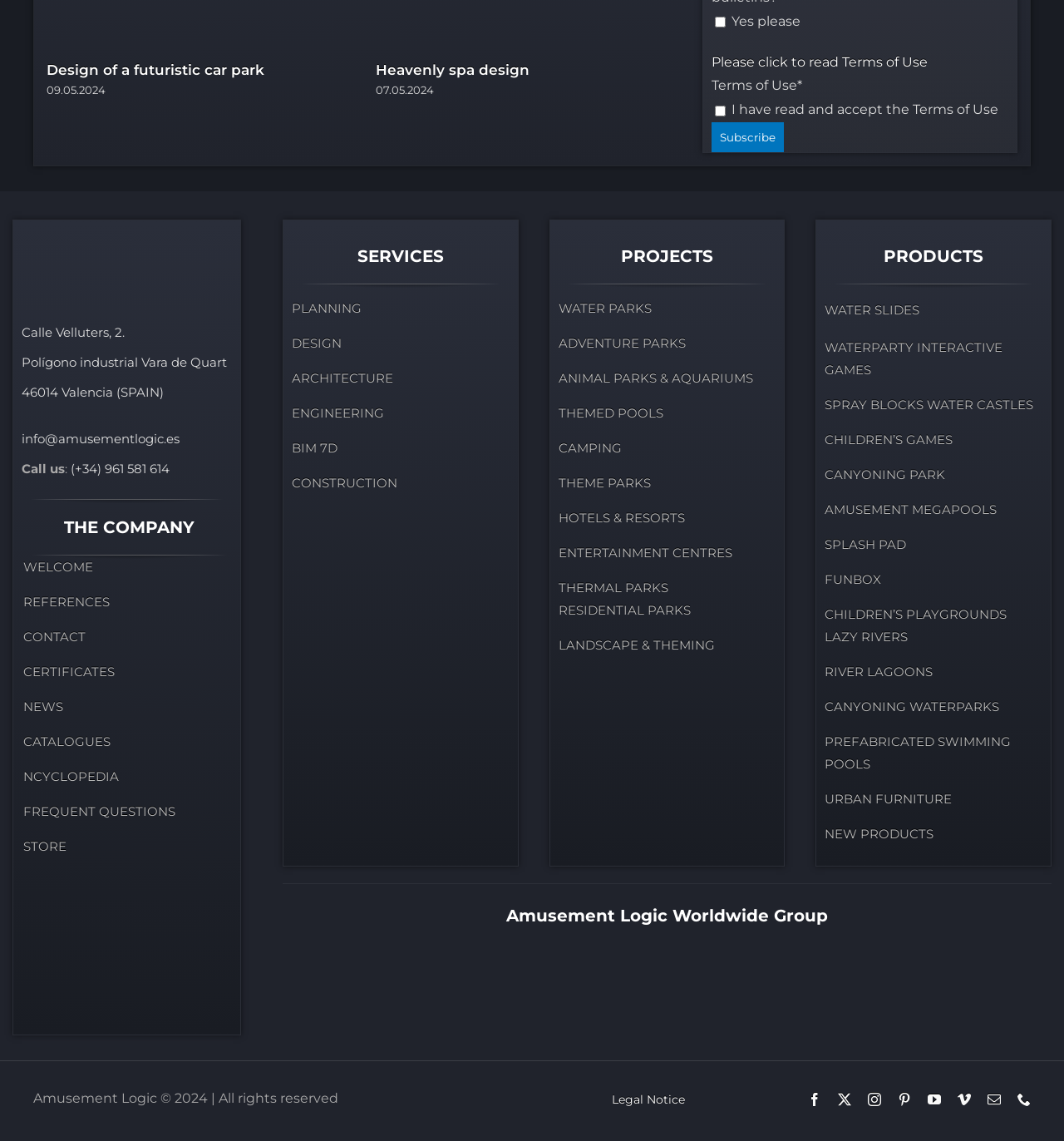What is the company name at the bottom of the webpage?
Using the image as a reference, deliver a detailed and thorough answer to the question.

I found the company name 'Amusement Logic' at the bottom of the webpage, specifically in the region with bounding box coordinates [0.476, 0.794, 0.778, 0.811].